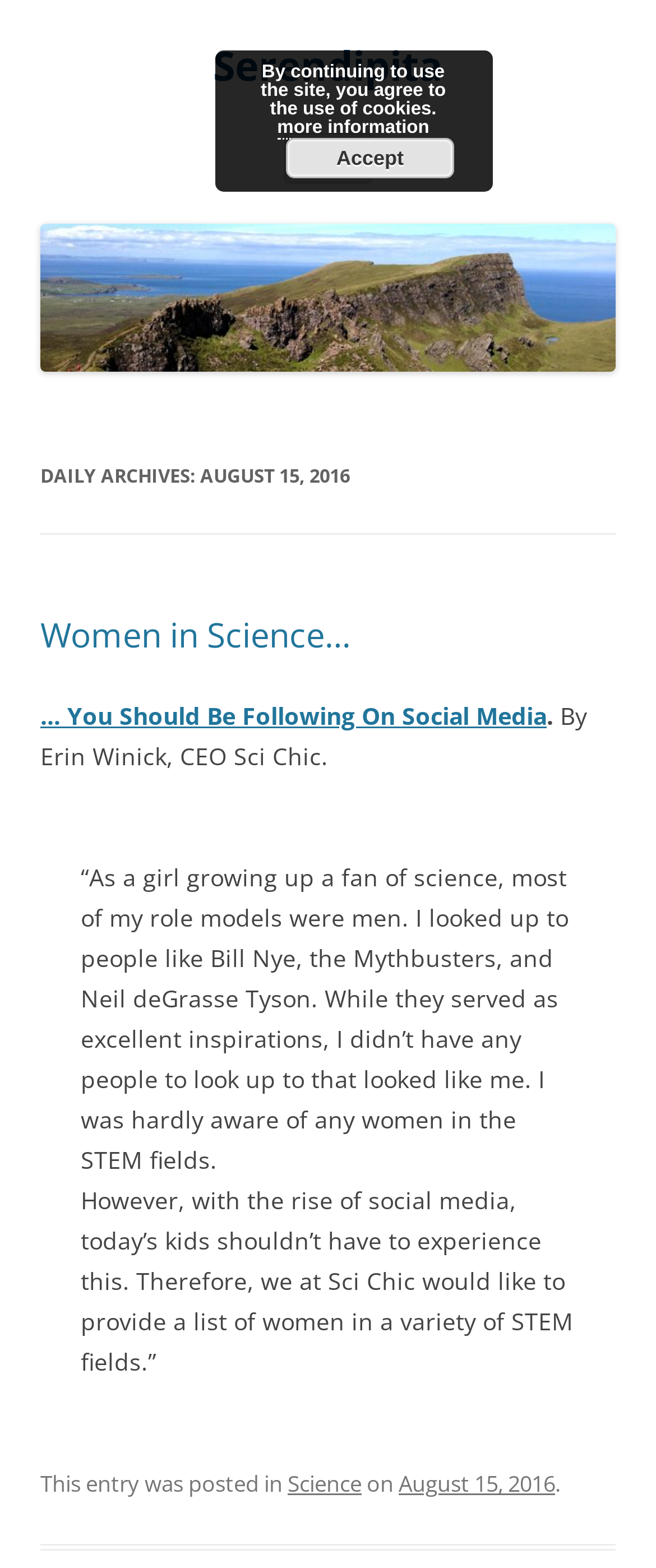Respond to the following question with a brief word or phrase:
What is the topic of the article?

Women in Science